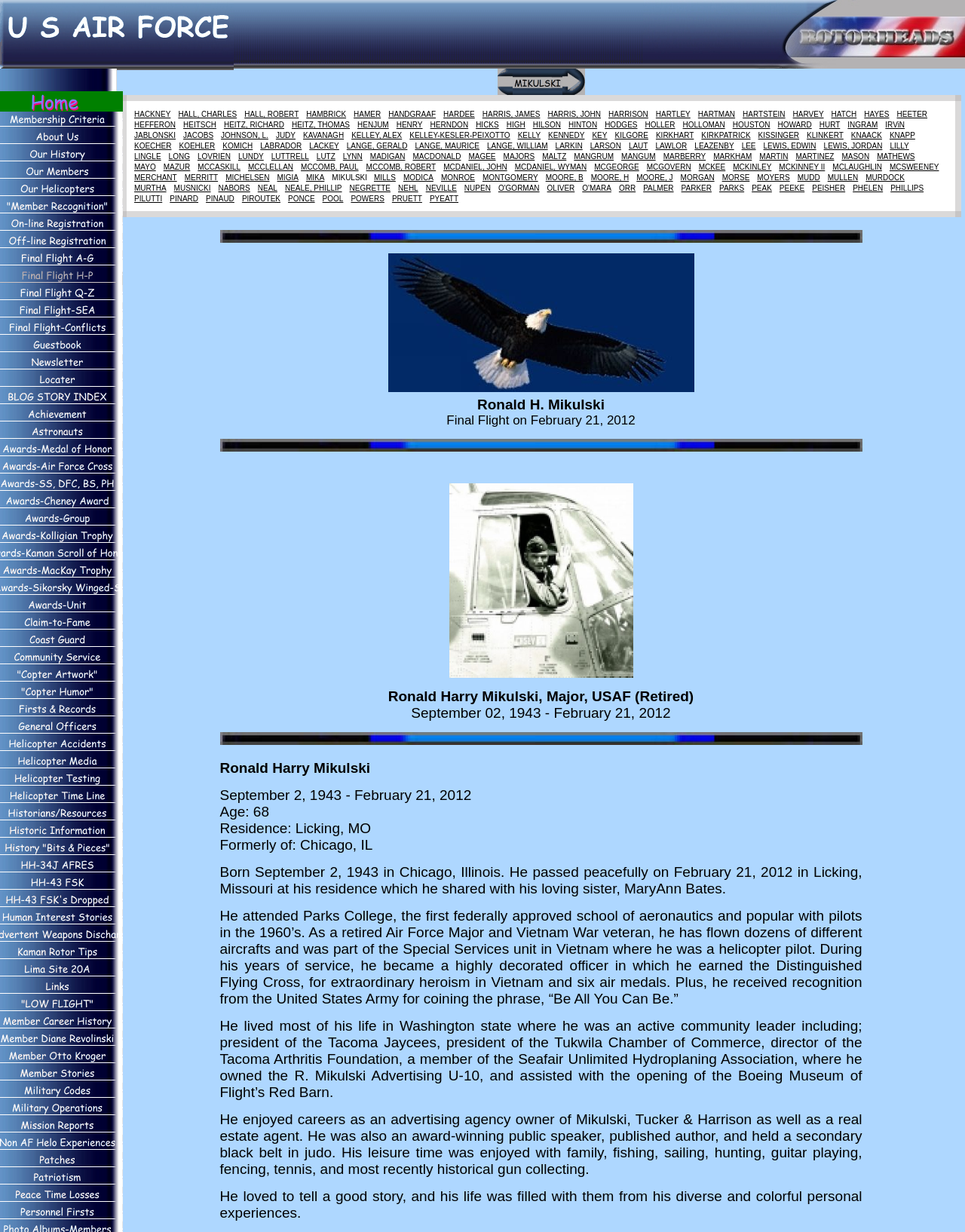Determine the bounding box coordinates of the element that should be clicked to execute the following command: "Access 'On-line Registration'".

[0.0, 0.175, 0.121, 0.189]